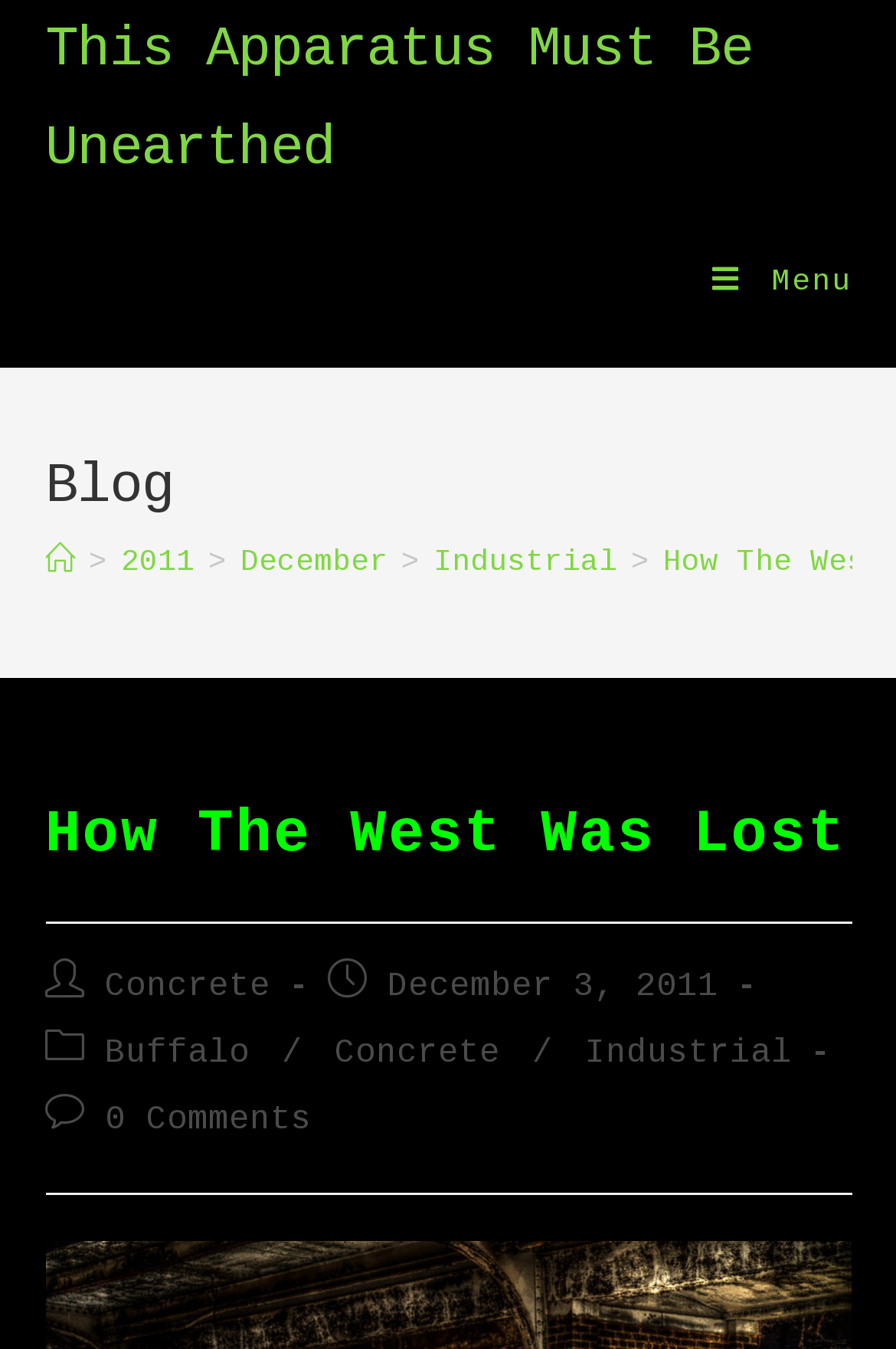What is the name of the author of the post?
From the image, provide a succinct answer in one word or a short phrase.

Concrete